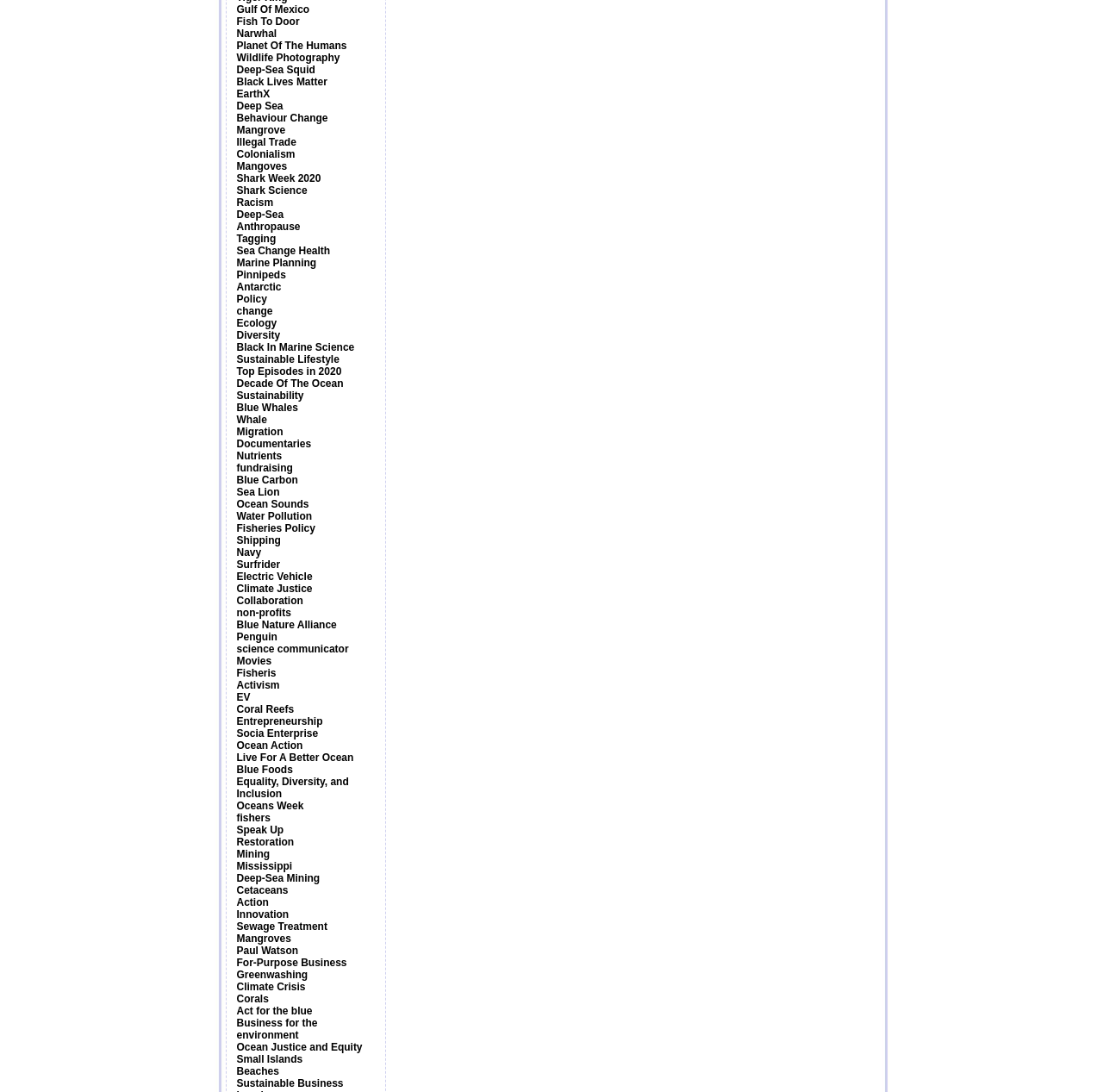Pinpoint the bounding box coordinates of the element you need to click to execute the following instruction: "Click on Gulf Of Mexico". The bounding box should be represented by four float numbers between 0 and 1, in the format [left, top, right, bottom].

[0.214, 0.003, 0.281, 0.014]